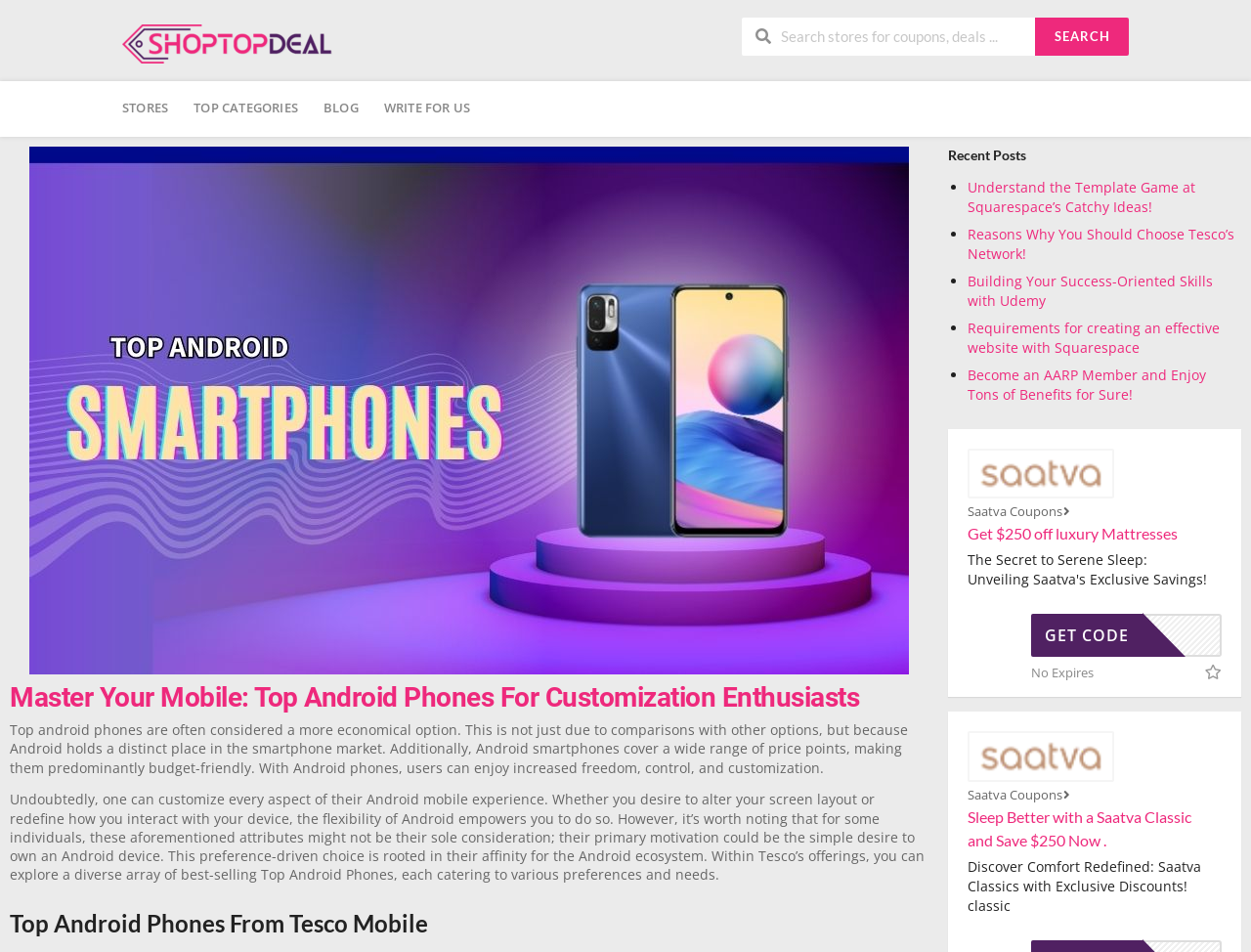Locate the bounding box coordinates of the element that should be clicked to execute the following instruction: "Read the blog".

[0.248, 0.085, 0.297, 0.144]